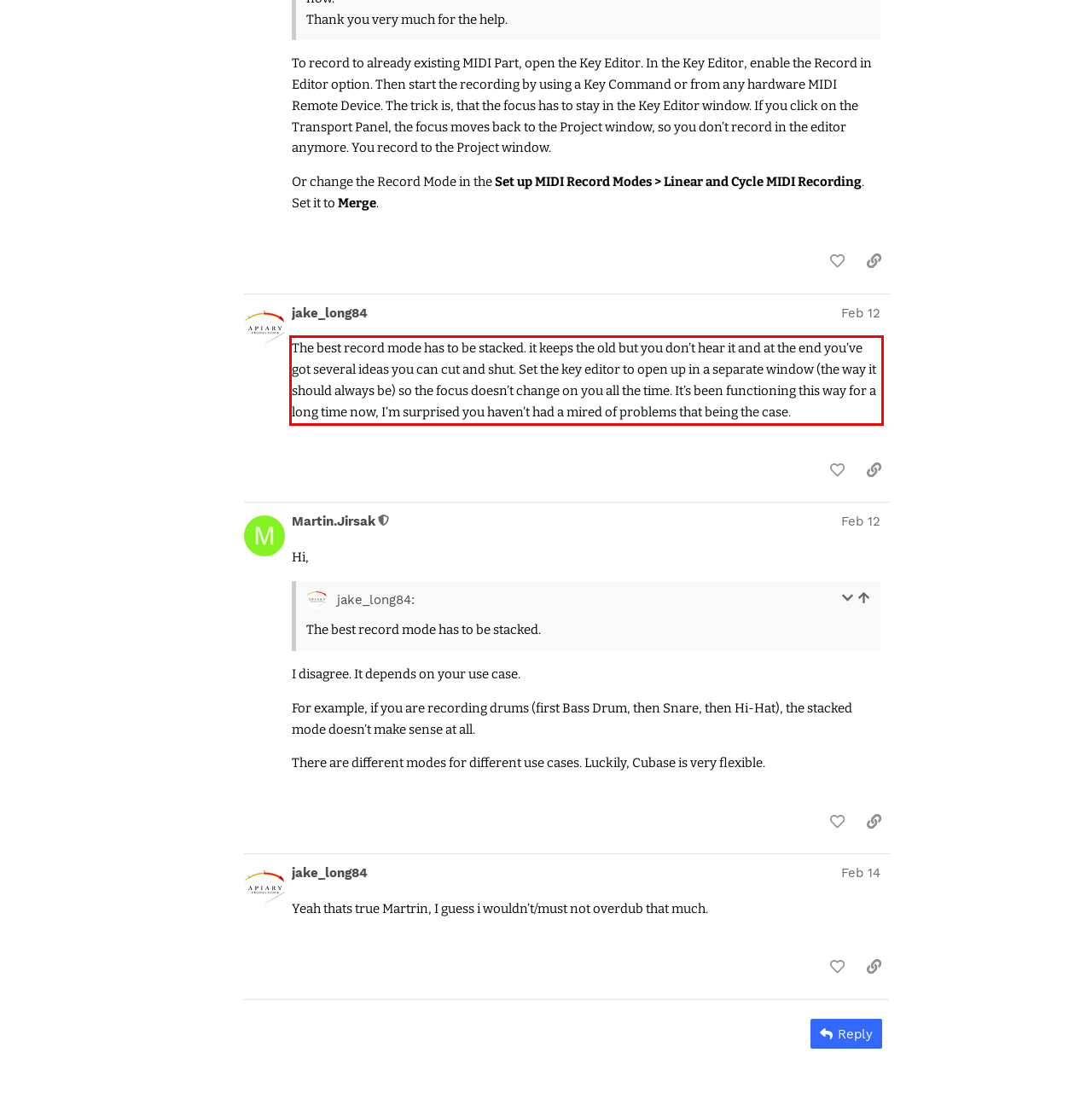Please perform OCR on the text content within the red bounding box that is highlighted in the provided webpage screenshot.

The best record mode has to be stacked. it keeps the old but you don’t hear it and at the end you’ve got several ideas you can cut and shut. Set the key editor to open up in a separate window (the way it should always be) so the focus doesn’t change on you all the time. It’s been functioning this way for a long time now, I’m surprised you haven’t had a mired of problems that being the case.